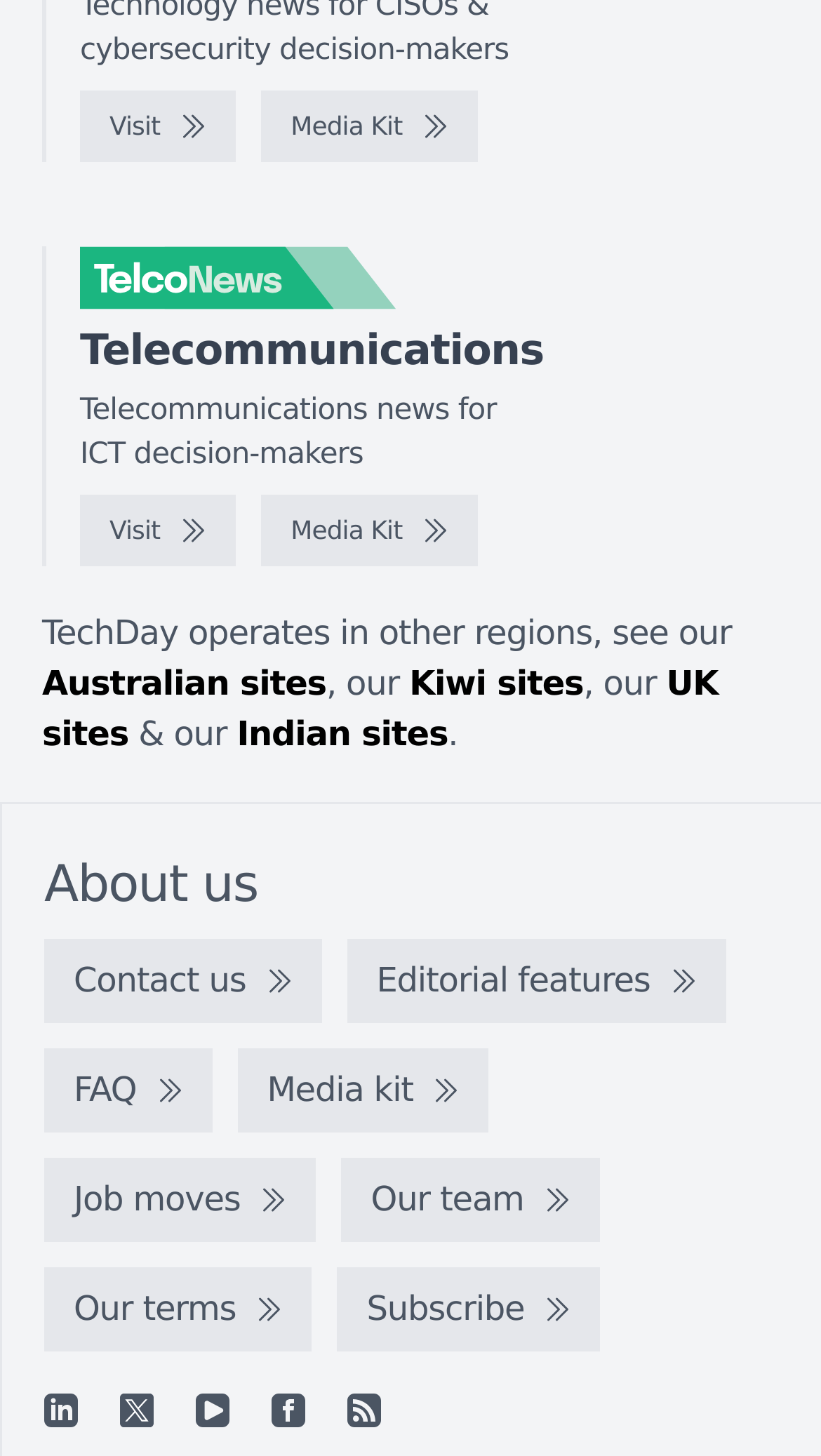Identify the bounding box coordinates for the UI element described as follows: "Visit". Ensure the coordinates are four float numbers between 0 and 1, formatted as [left, top, right, bottom].

[0.097, 0.063, 0.287, 0.112]